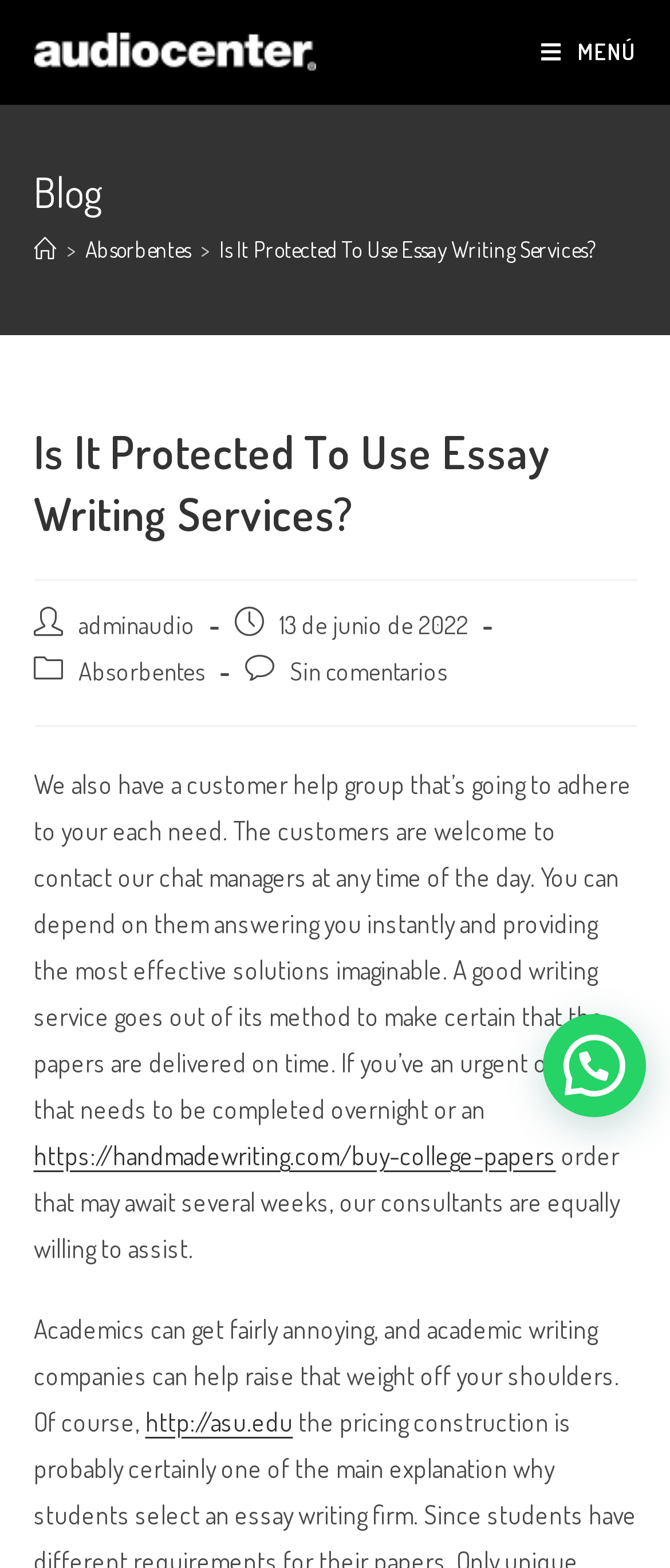Locate the bounding box coordinates of the area where you should click to accomplish the instruction: "Explore Uncategorized category".

None